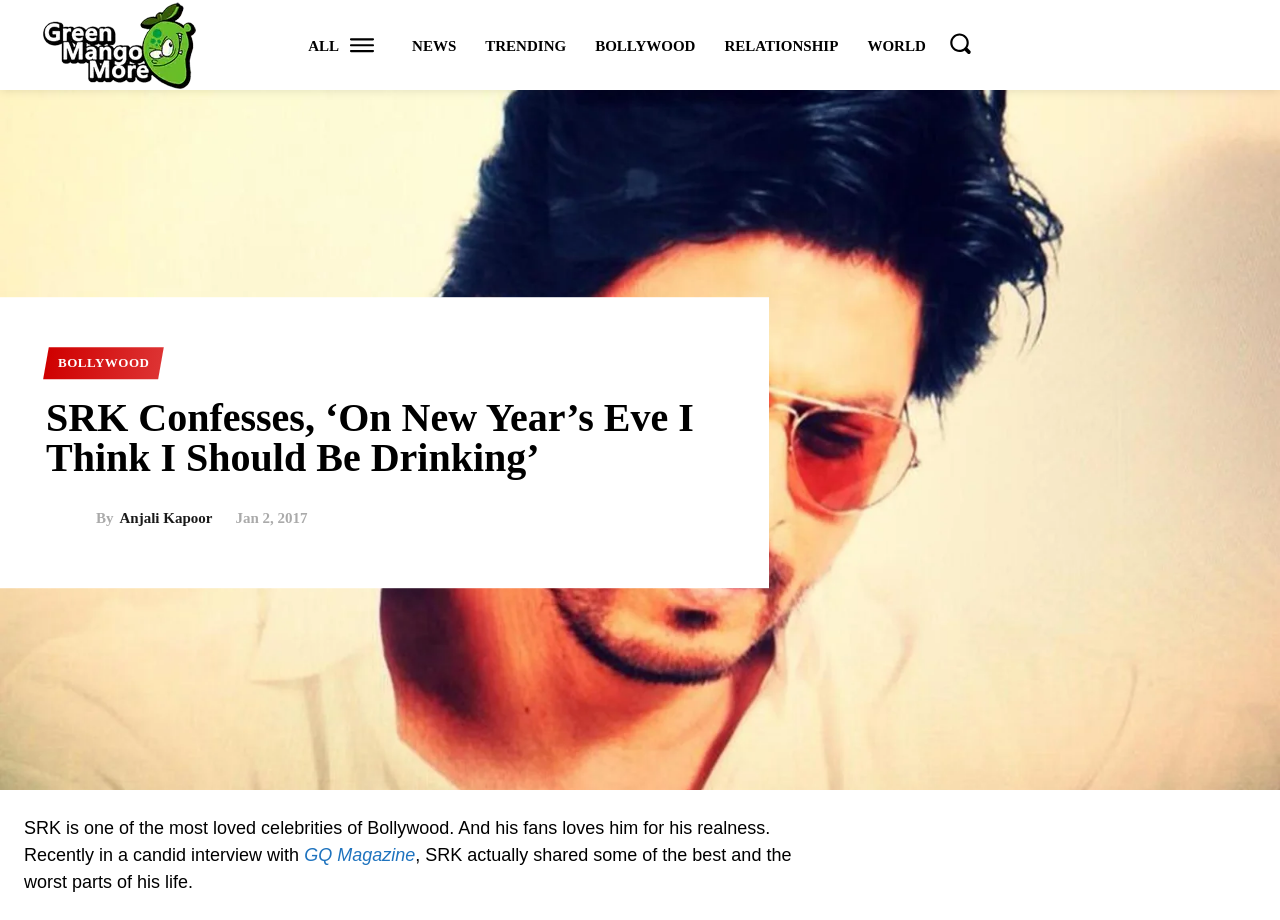What is the name of the magazine SRK was interviewed by?
Please use the visual content to give a single word or phrase answer.

GQ Magazine